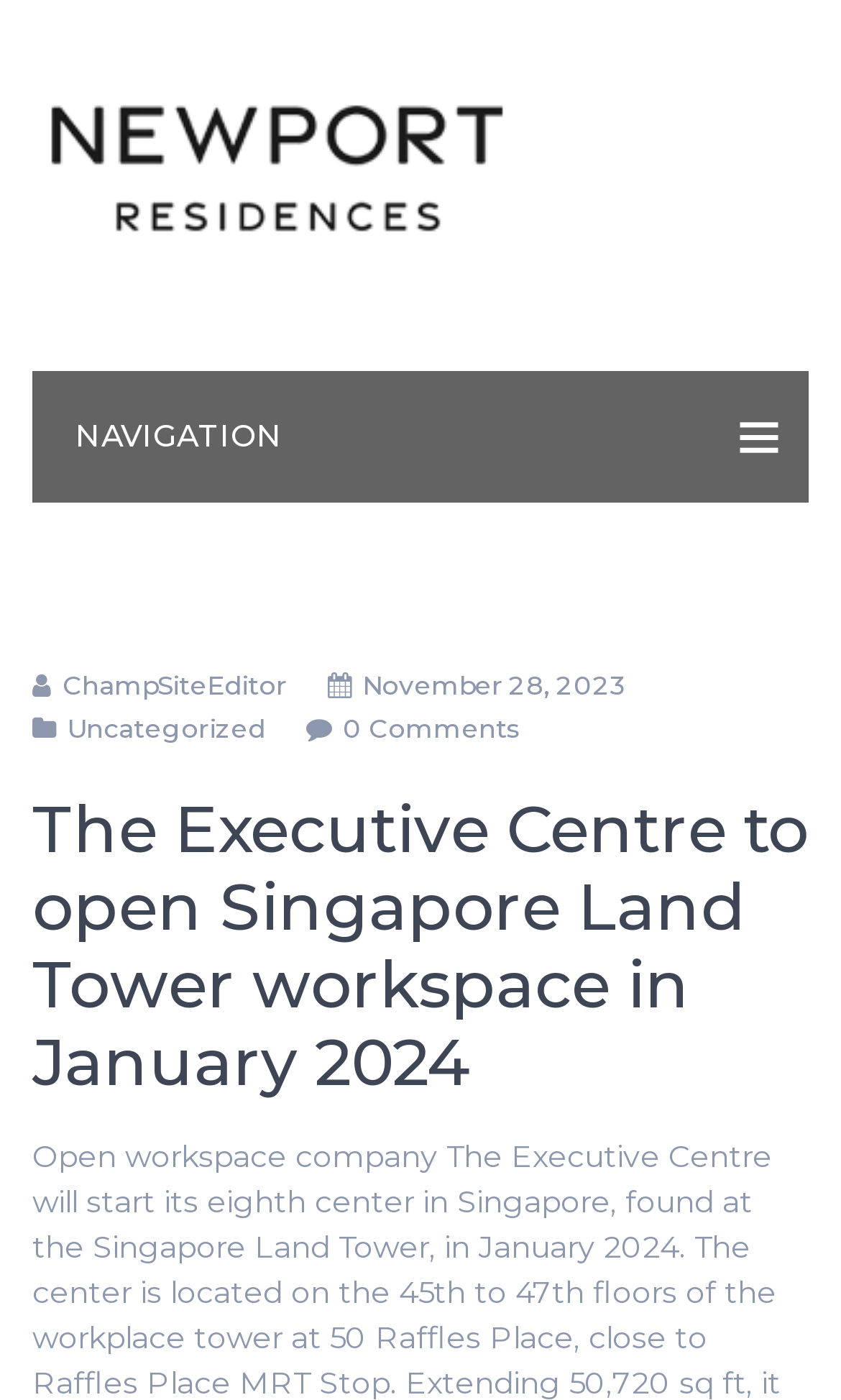Given the element description: "aria-label="Toggle navigation"", predict the bounding box coordinates of the UI element it refers to, using four float numbers between 0 and 1, i.e., [left, top, right, bottom].

[0.038, 0.193, 0.156, 0.242]